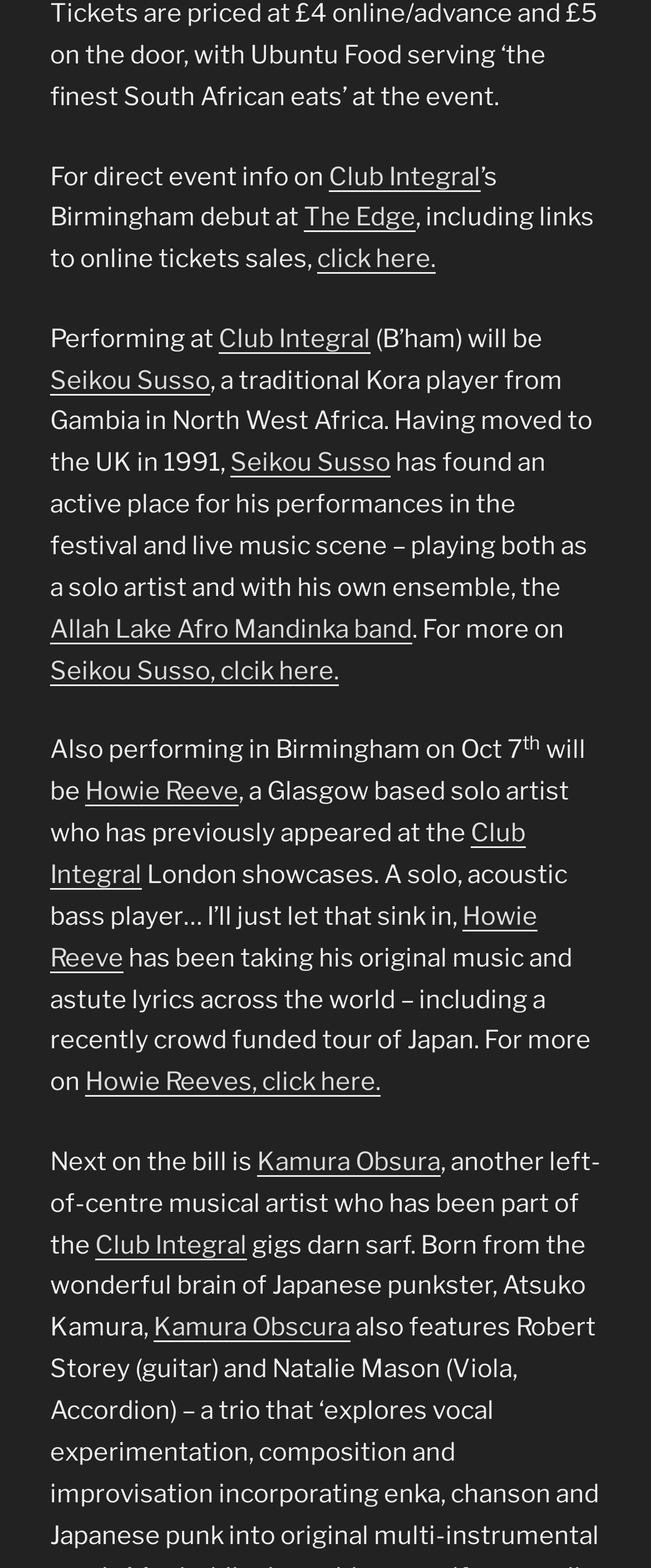Please locate the bounding box coordinates for the element that should be clicked to achieve the following instruction: "Click on Club Integral for more information". Ensure the coordinates are given as four float numbers between 0 and 1, i.e., [left, top, right, bottom].

[0.505, 0.103, 0.738, 0.122]